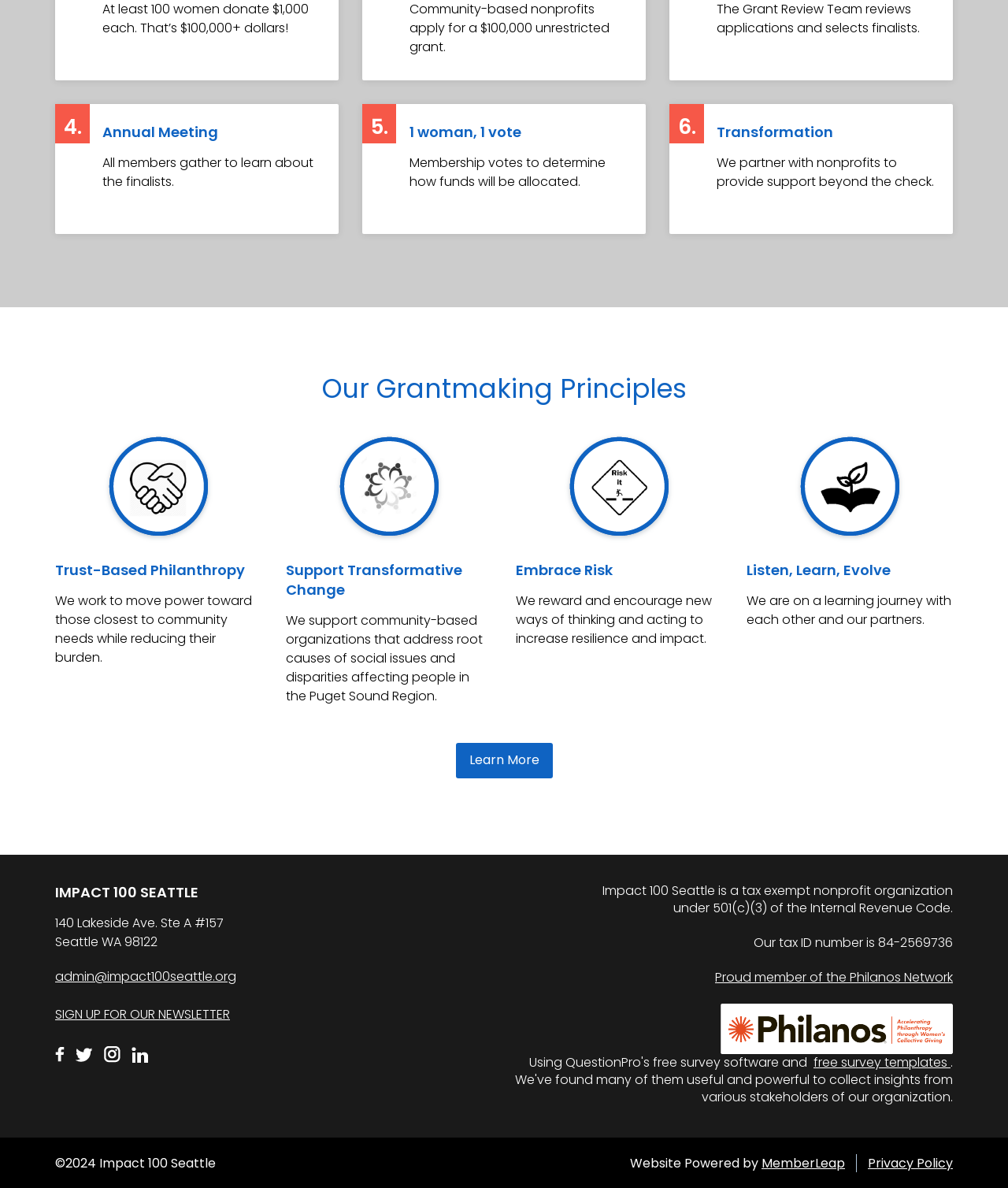What is the tax ID number of Impact 100 Seattle?
Refer to the screenshot and respond with a concise word or phrase.

84-2569736